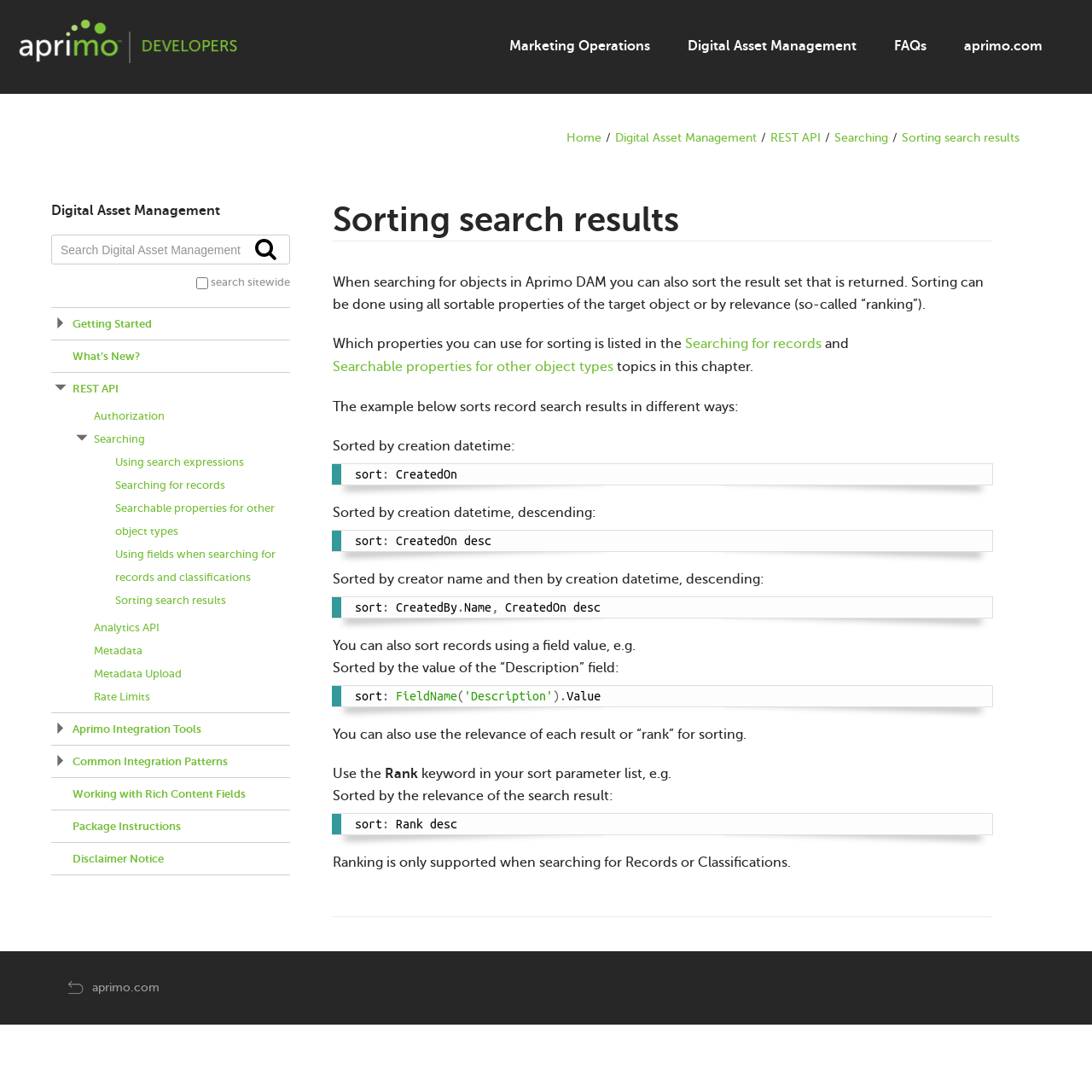What is the relevance of each result also known as?
Please answer the question with a detailed response using the information from the screenshot.

According to the webpage, the relevance of each result is also referred to as the 'rank'. This is a way to sort search results based on their relevance to the search query, rather than by specific properties of the objects.